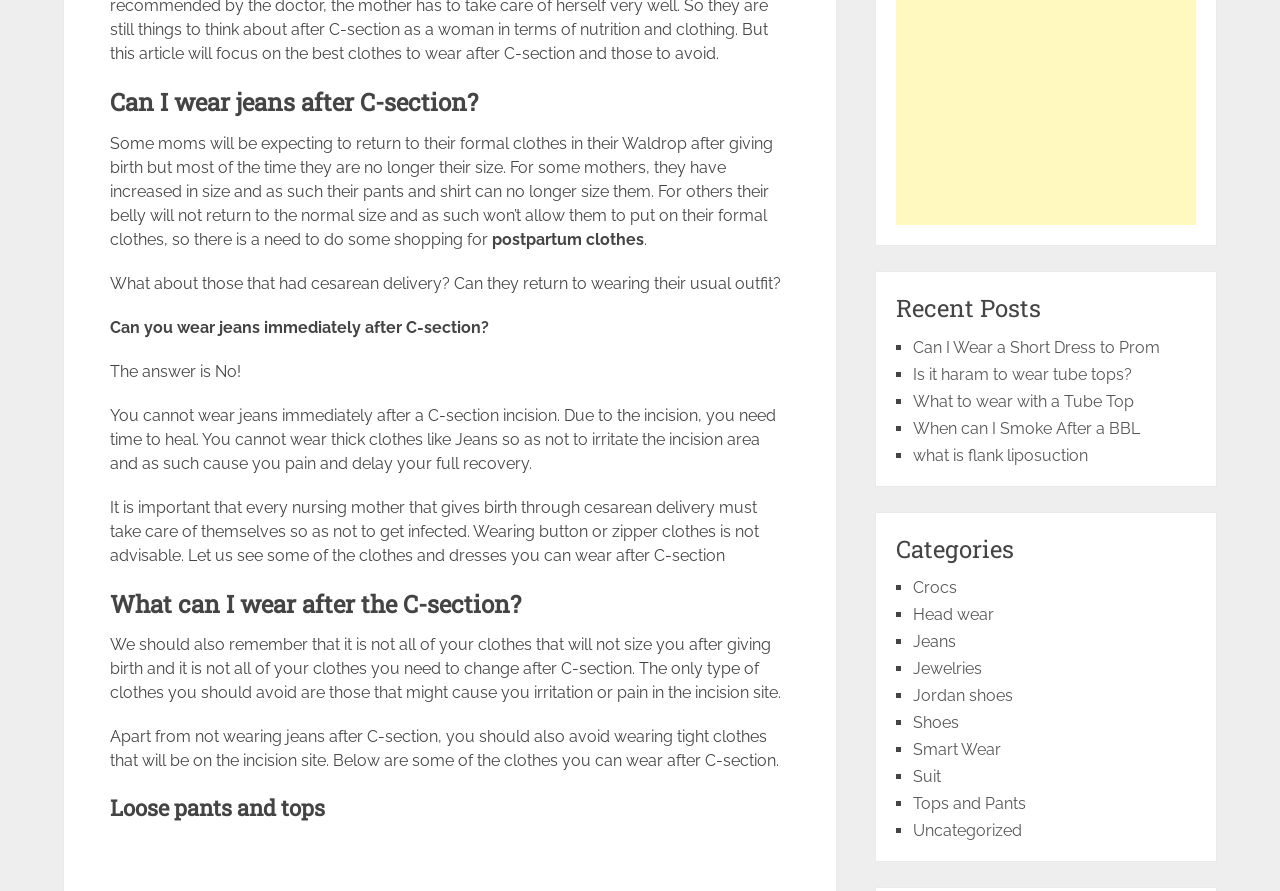Identify the bounding box of the UI element that matches this description: "what is flank liposuction".

[0.713, 0.5, 0.85, 0.521]